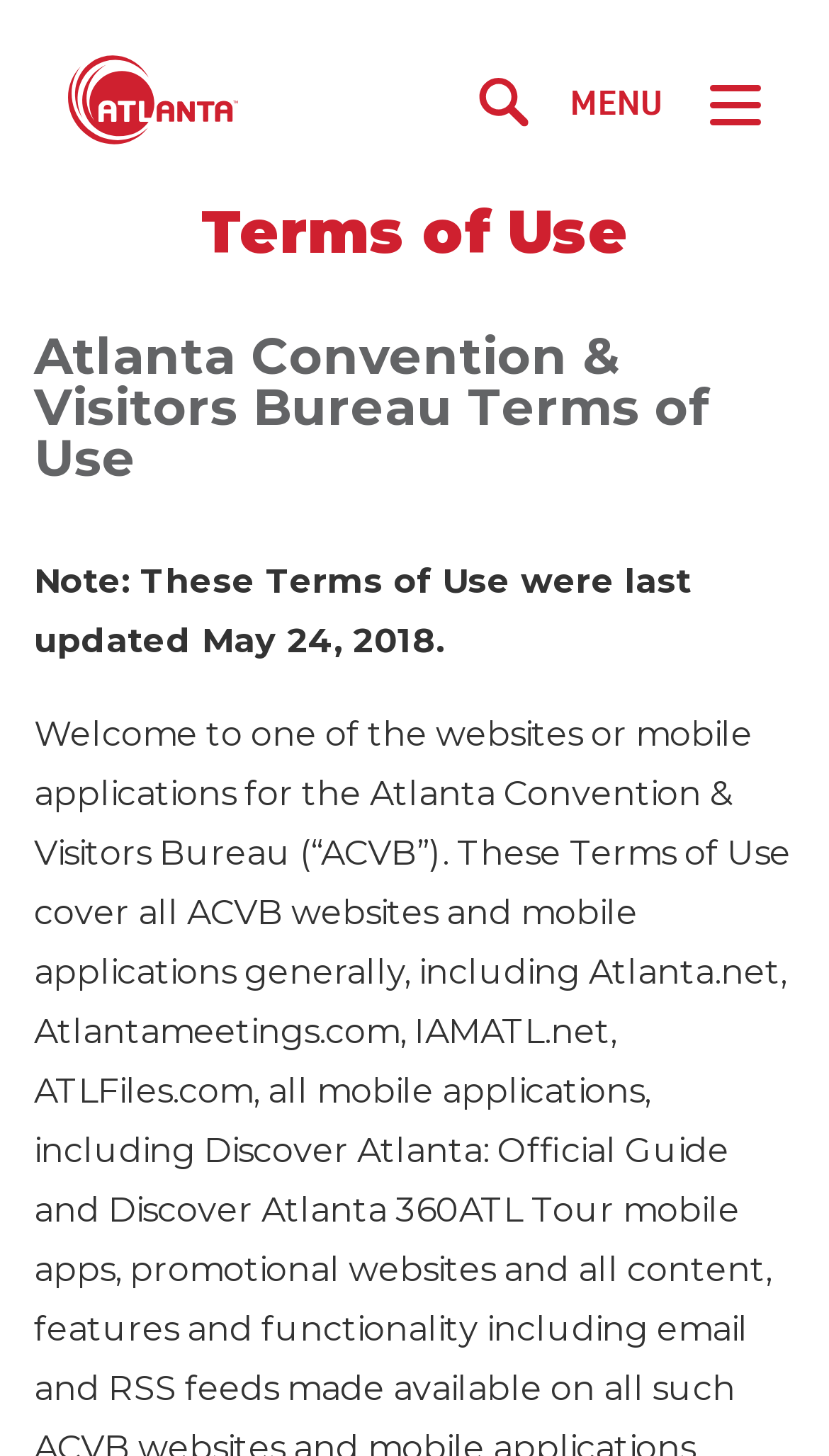How many images are there in the top navigation bar?
Deliver a detailed and extensive answer to the question.

I examined the top navigation bar and found two images, one associated with the 'DISCOVERATLANTA.COM HOMEPAGE' link and another with the button element.